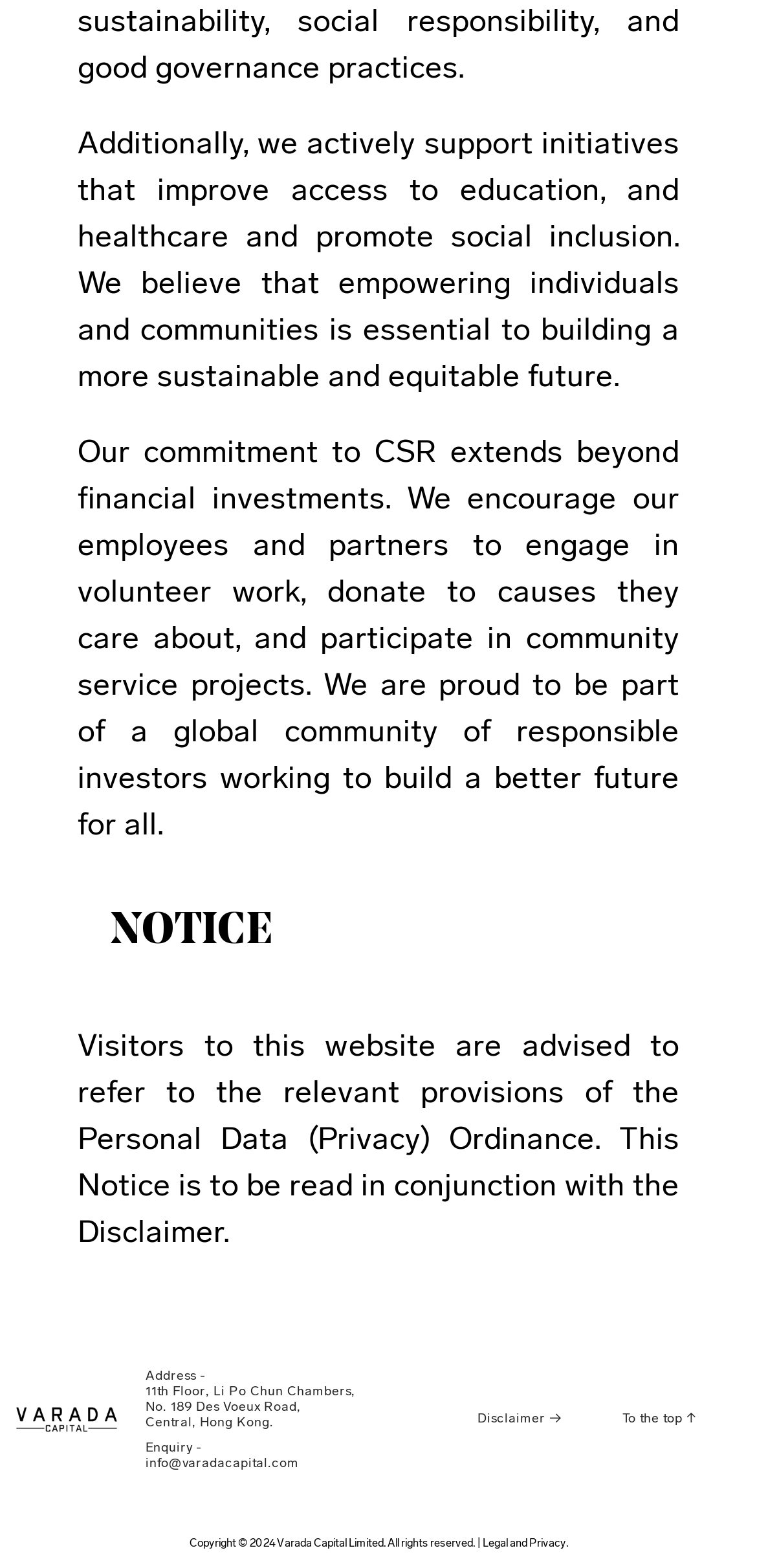What is the address of Varada Capital?
Look at the image and provide a detailed response to the question.

The address can be found in the group element with ID 110, which contains three StaticText elements with IDs 118, 120, and 122, providing the full address of Varada Capital.